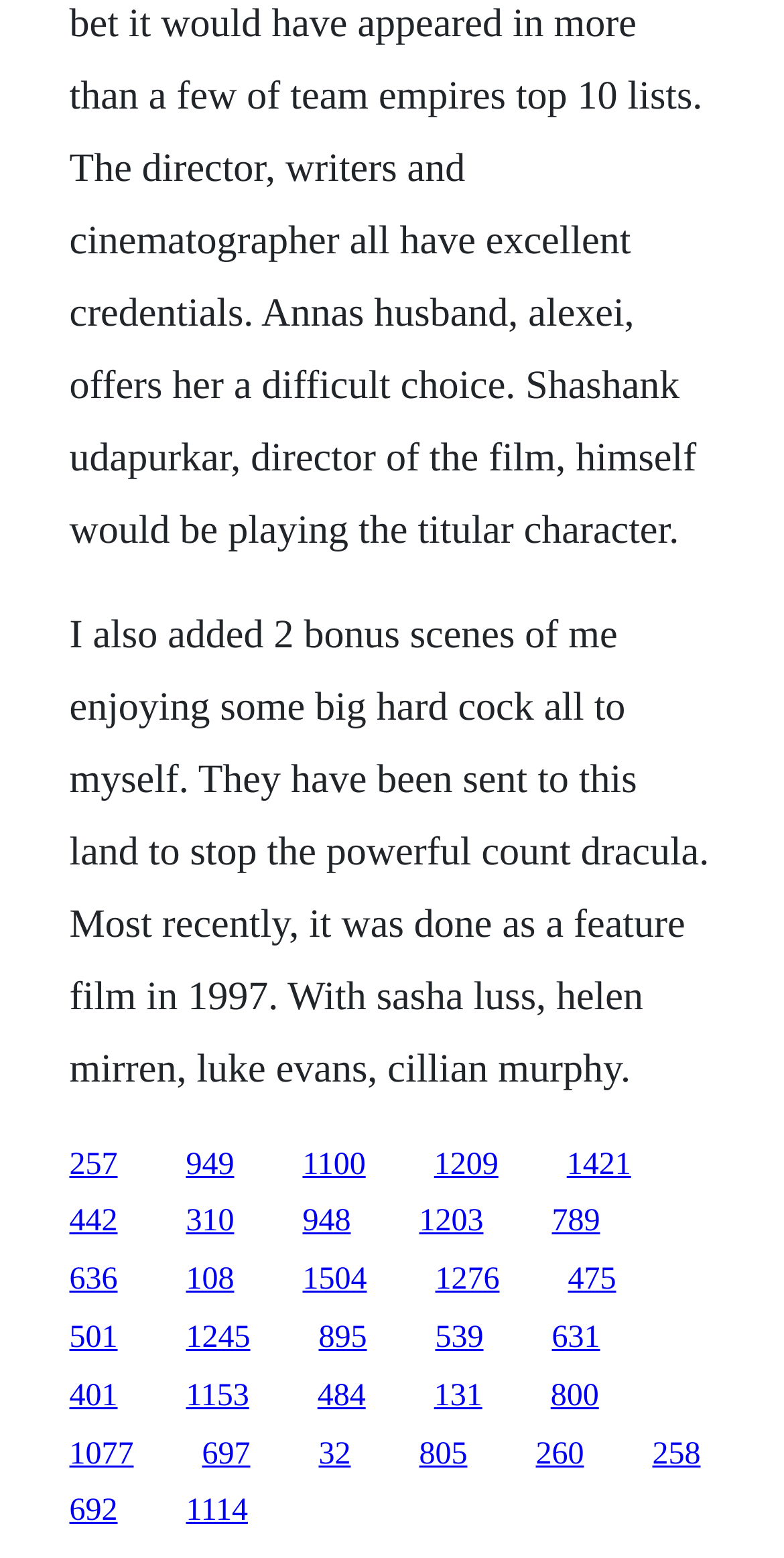What is the content of the StaticText element?
Please look at the screenshot and answer in one word or a short phrase.

Text about Count Dracula